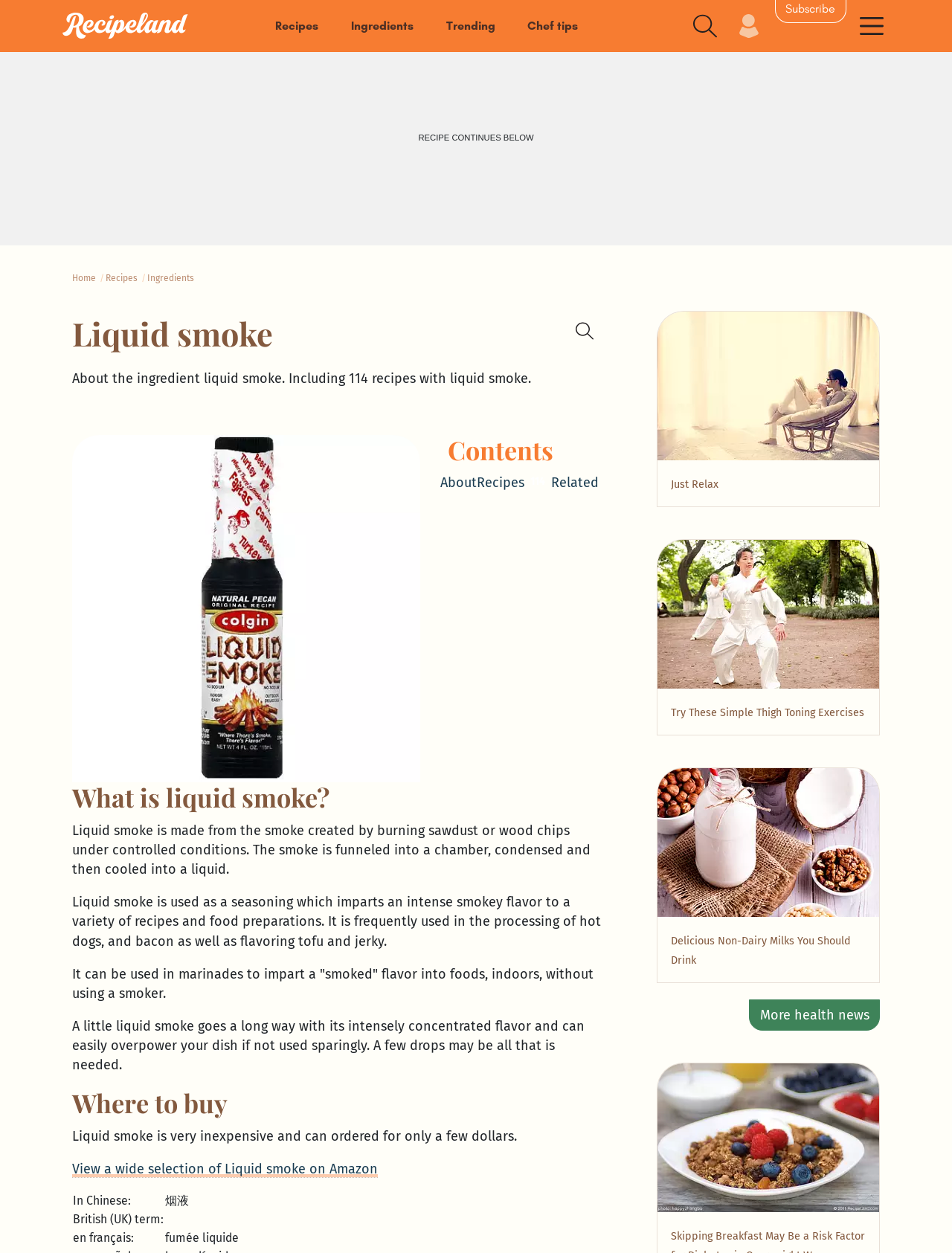Provide your answer in one word or a succinct phrase for the question: 
Where can liquid smoke be bought?

Amazon